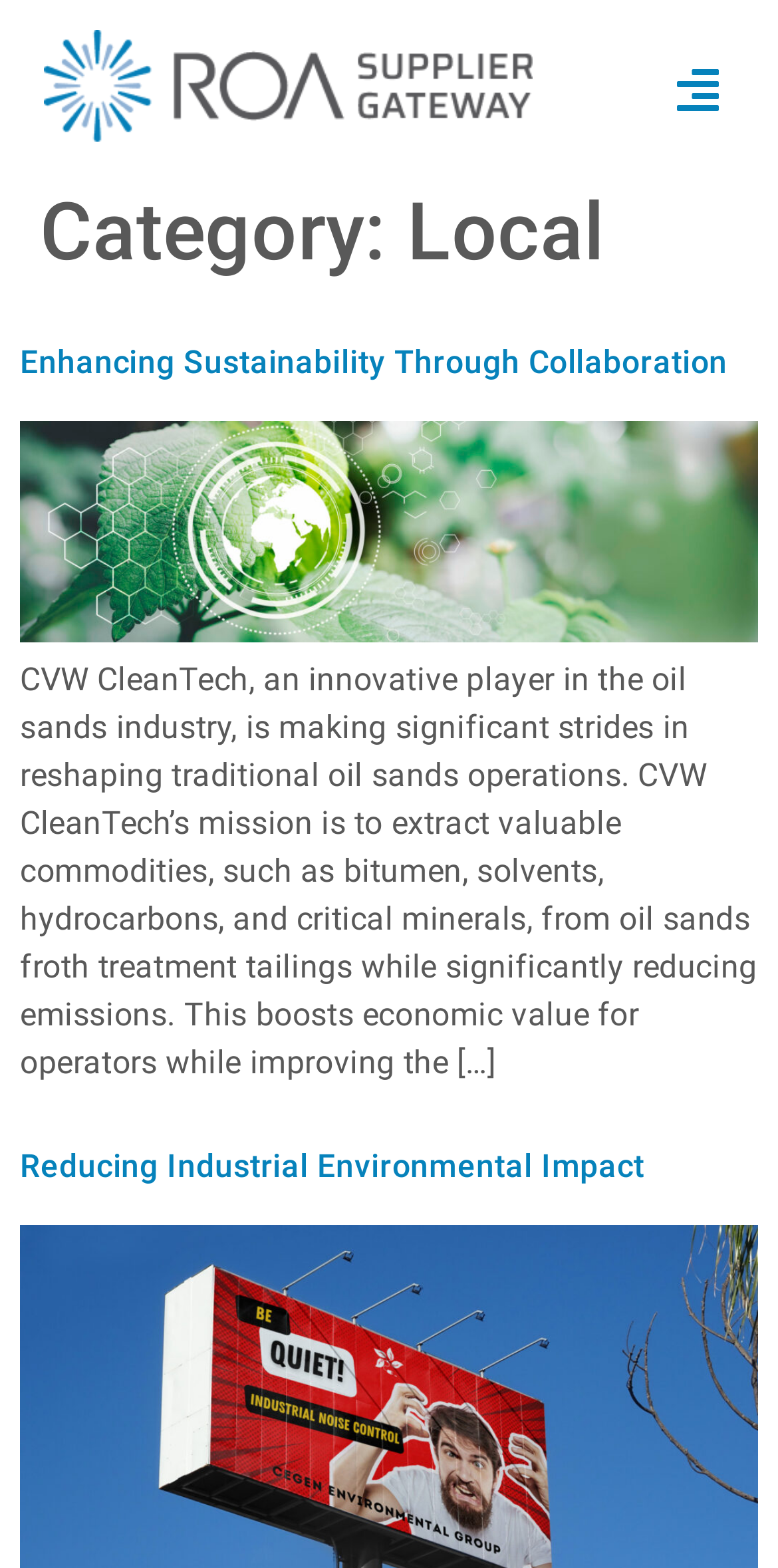How many links are present in the header section?
Offer a detailed and full explanation in response to the question.

The header section of the webpage contains two links, which can be identified by their bounding box coordinates and OCR text. The first link has a bounding box of [0.056, 0.018, 0.685, 0.09] and the second link has a bounding box of [0.867, 0.042, 0.928, 0.073].